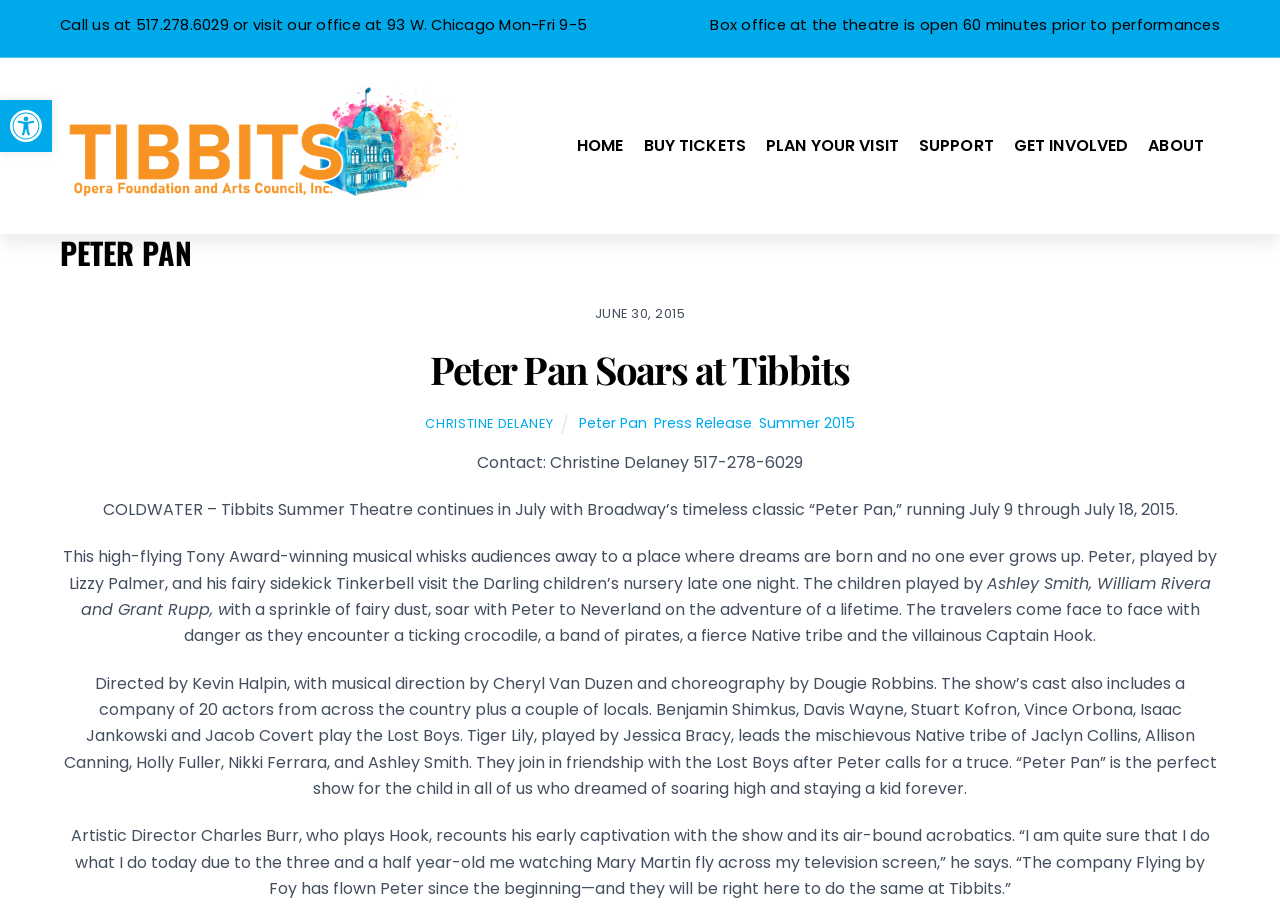Who plays Captain Hook?
Can you give a detailed and elaborate answer to the question?

According to the static text 'Artistic Director Charles Burr, who plays Hook, recounts his early captivation with the show and its air-bound acrobatics.', Charles Burr plays Captain Hook.